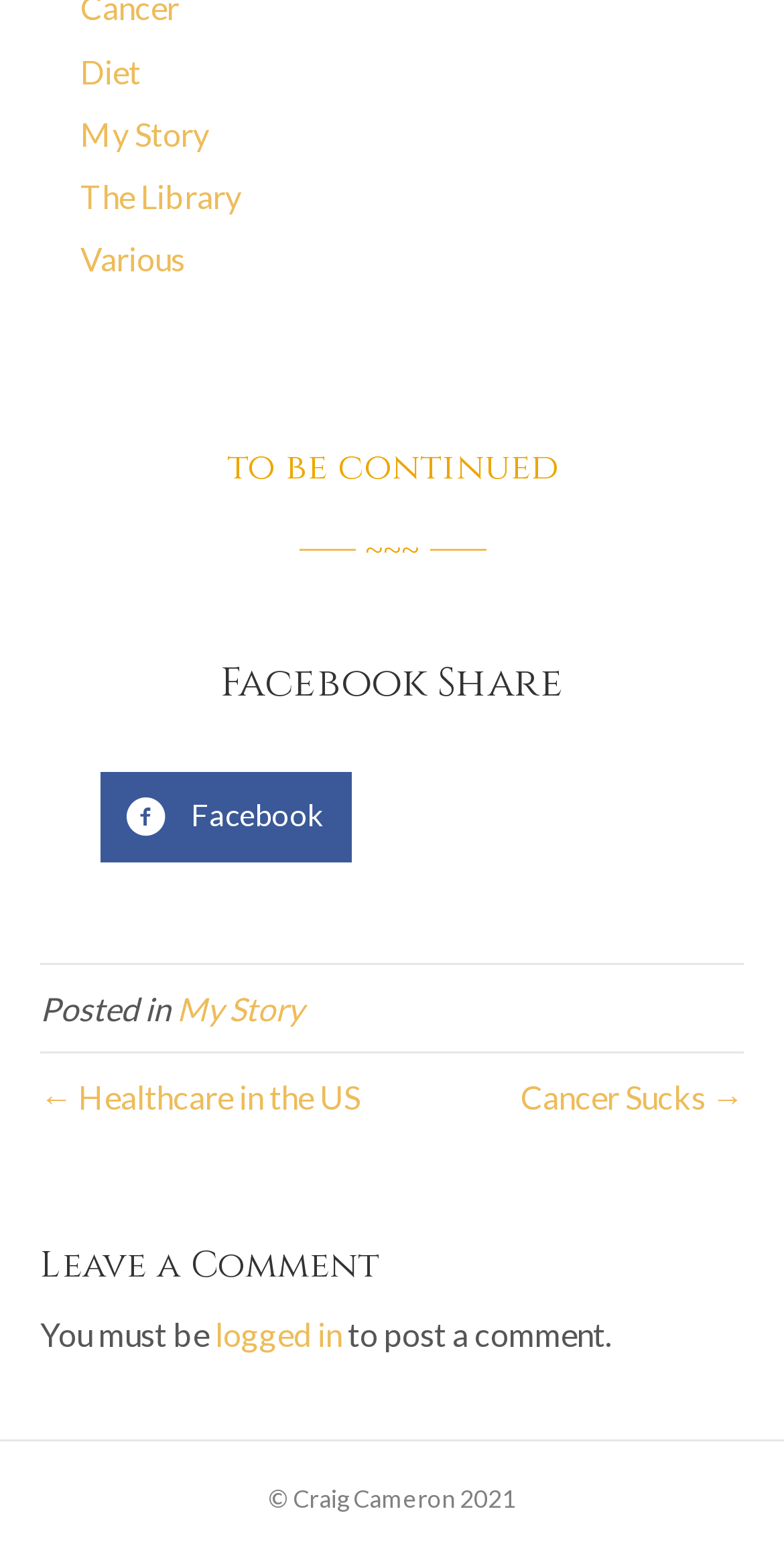Provide a one-word or one-phrase answer to the question:
What is the category of the current post?

My Story